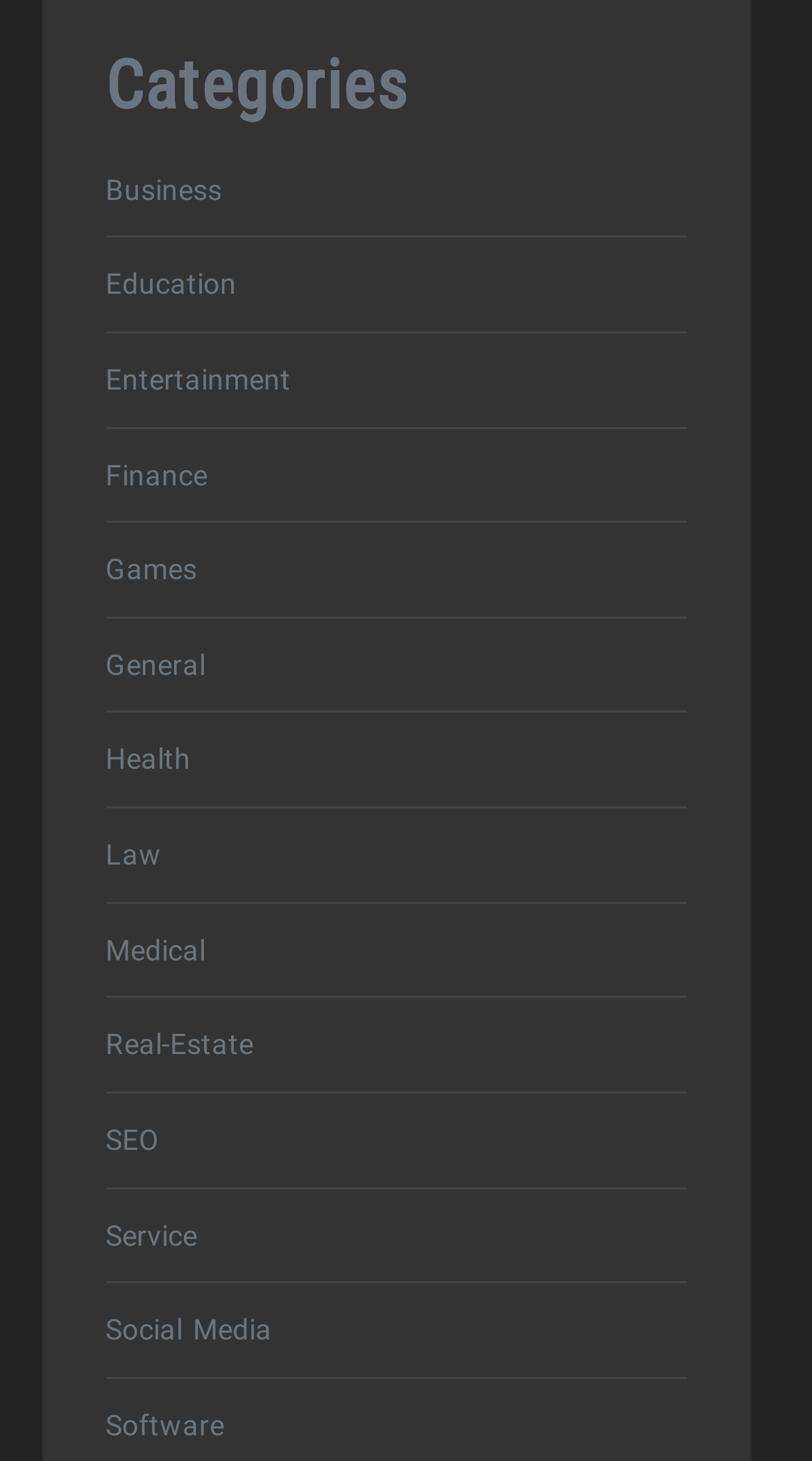Predict the bounding box of the UI element based on the description: "Back to Top". The coordinates should be four float numbers between 0 and 1, formatted as [left, top, right, bottom].

None